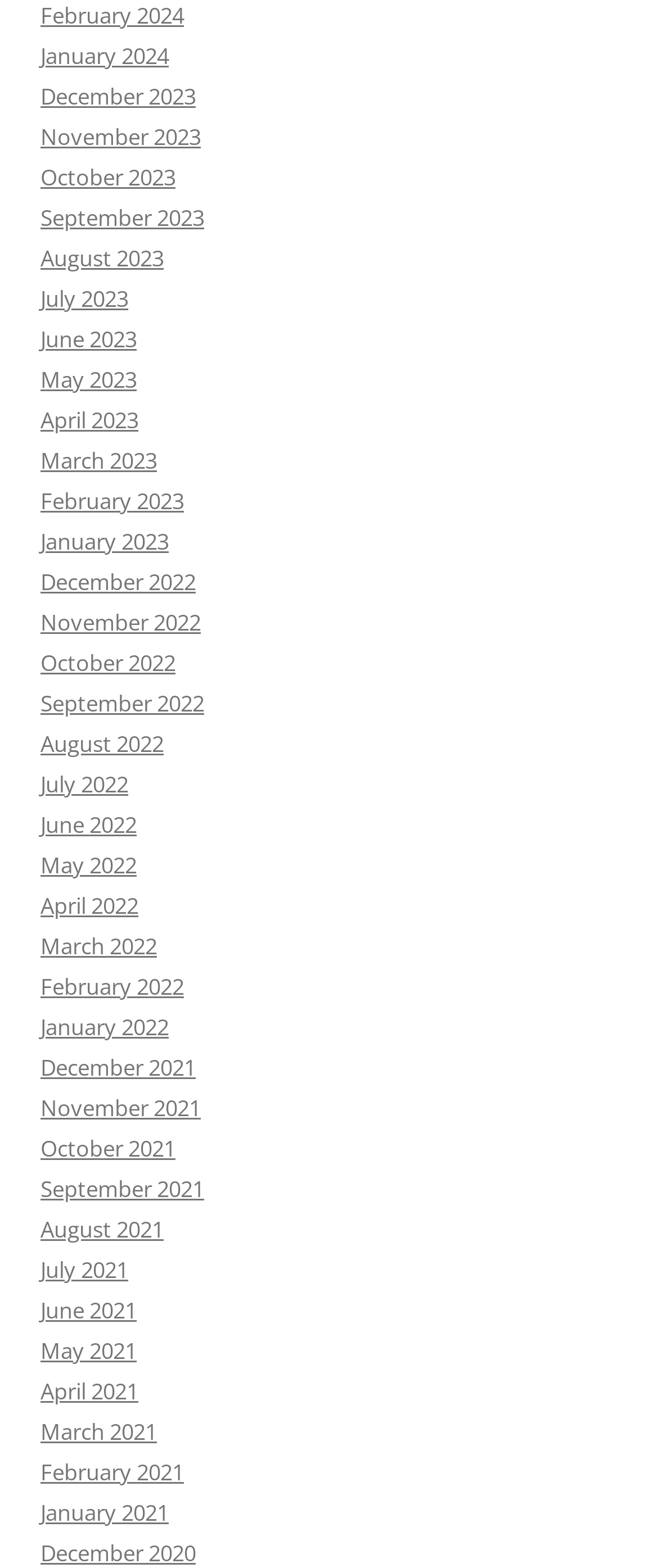Please specify the bounding box coordinates in the format (top-left x, top-left y, bottom-right x, bottom-right y), with all values as floating point numbers between 0 and 1. Identify the bounding box of the UI element described by: July 2022

[0.062, 0.491, 0.195, 0.51]